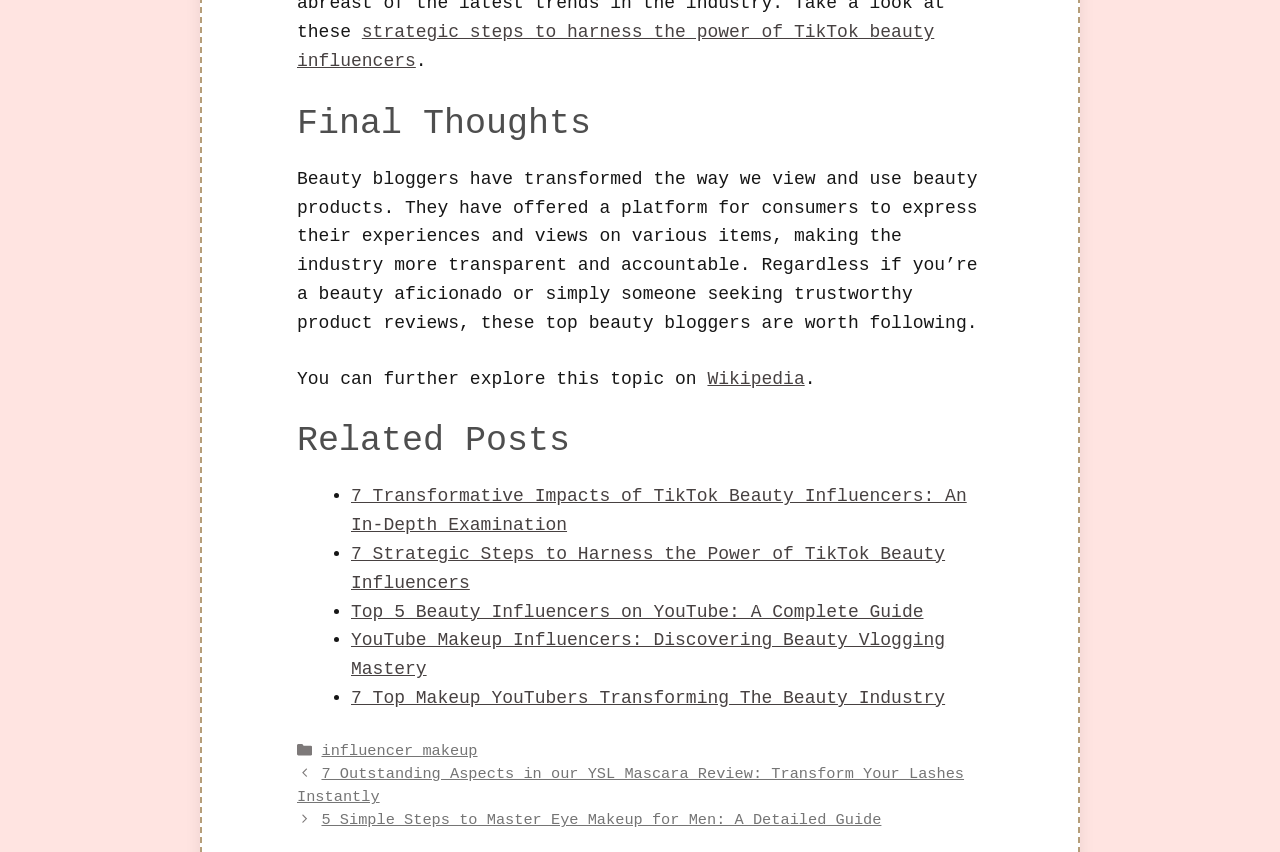Please determine the bounding box coordinates of the clickable area required to carry out the following instruction: "go to the posts page". The coordinates must be four float numbers between 0 and 1, represented as [left, top, right, bottom].

[0.232, 0.896, 0.768, 0.977]